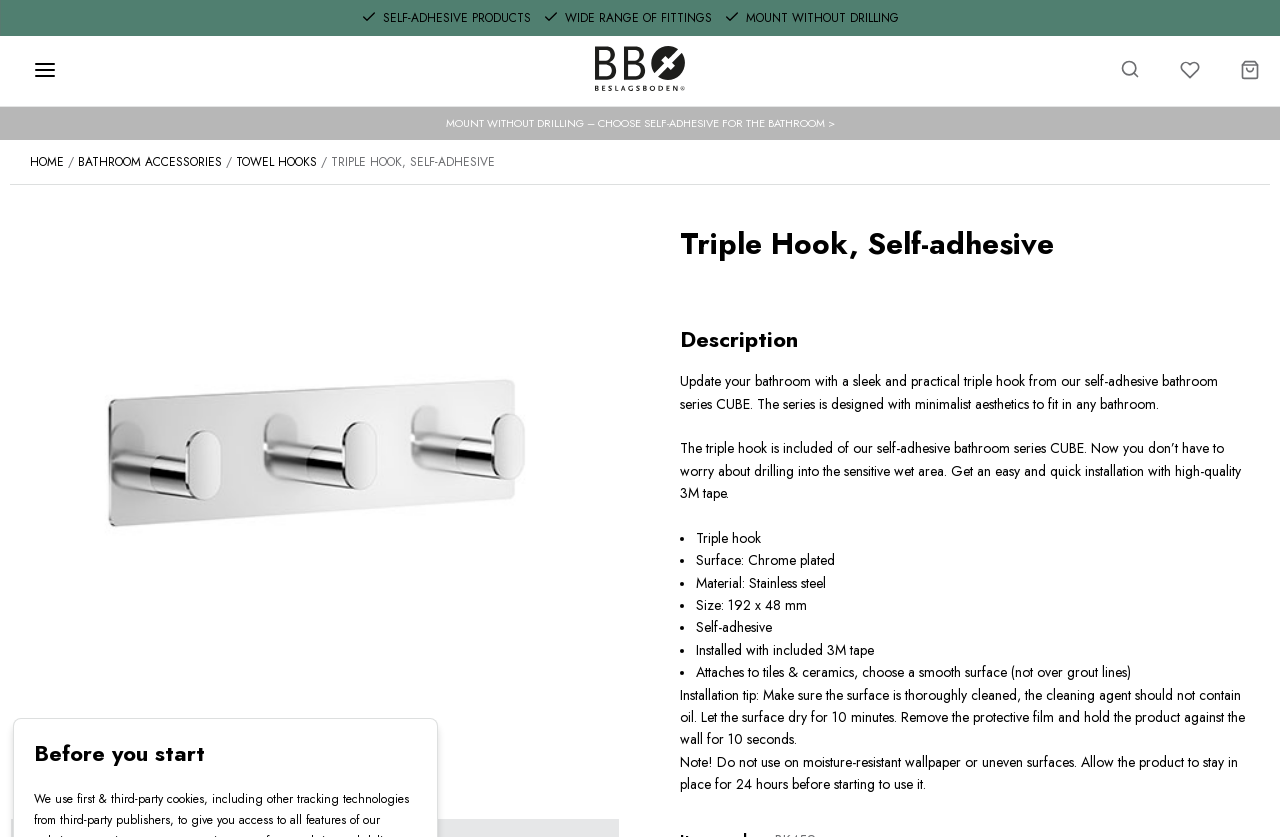What is the name of the bathroom series?
Please ensure your answer to the question is detailed and covers all necessary aspects.

The name of the bathroom series is mentioned in the description as 'our self-adhesive bathroom series CUBE'. This information is provided to help users understand the product's origin and features.